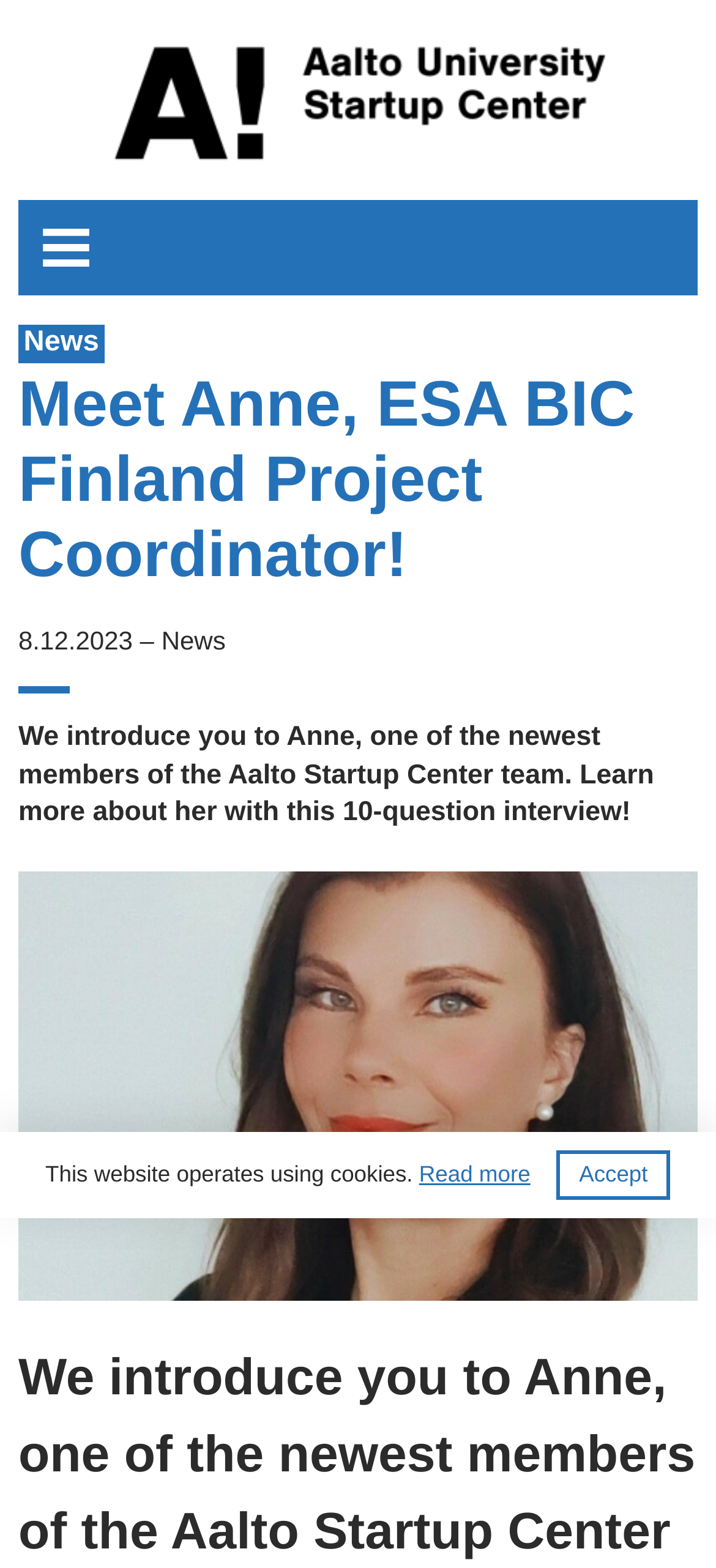Using the format (top-left x, top-left y, bottom-right x, bottom-right y), and given the element description, identify the bounding box coordinates within the screenshot: Accept

[0.777, 0.734, 0.937, 0.765]